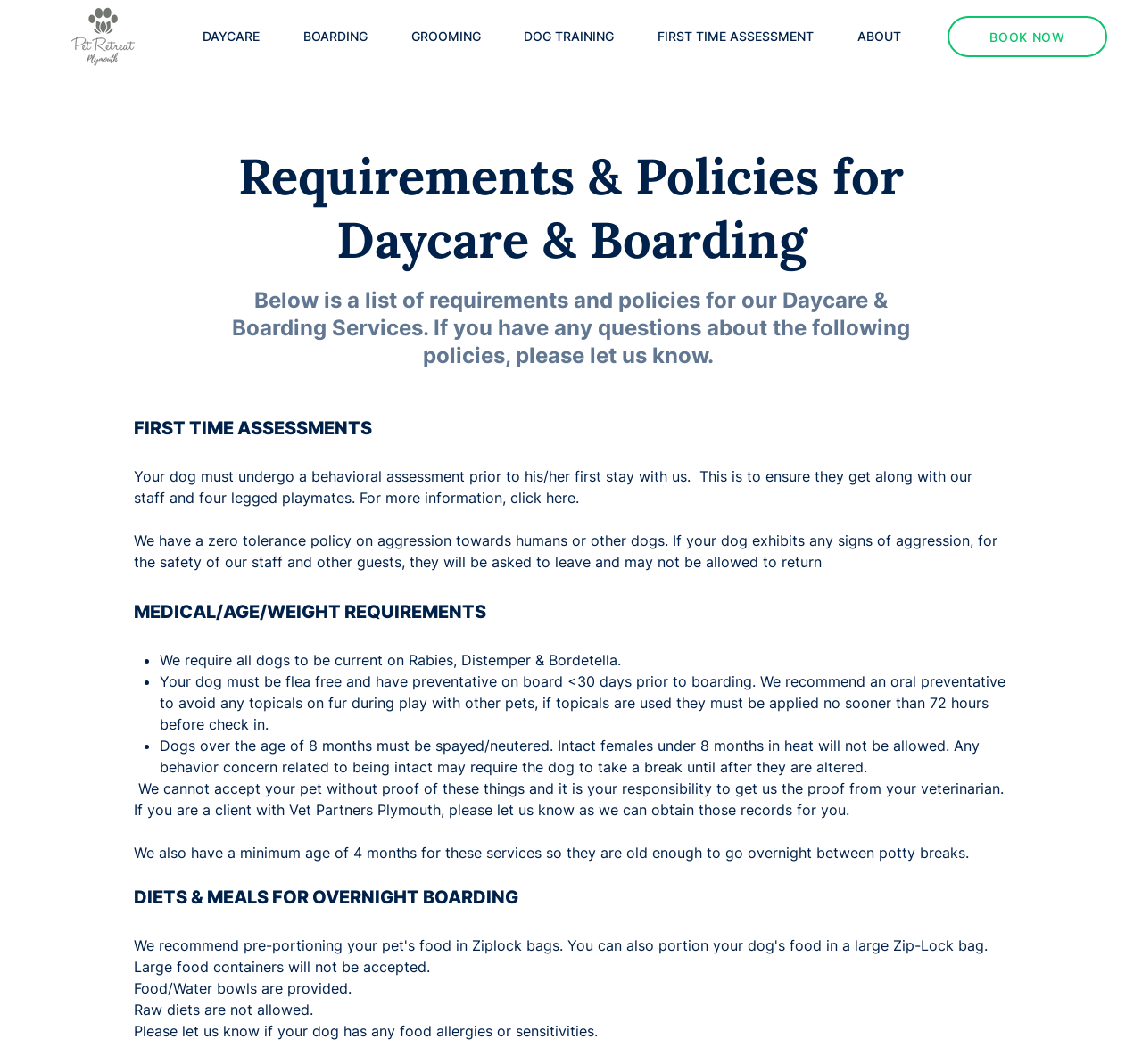Based on the image, please respond to the question with as much detail as possible:
What is the logo on the top left?

The logo is located at the top left corner of the webpage, with a bounding box coordinate of [0.062, 0.005, 0.119, 0.064]. It is an image element with the text 'Pet Retreat Logo'.